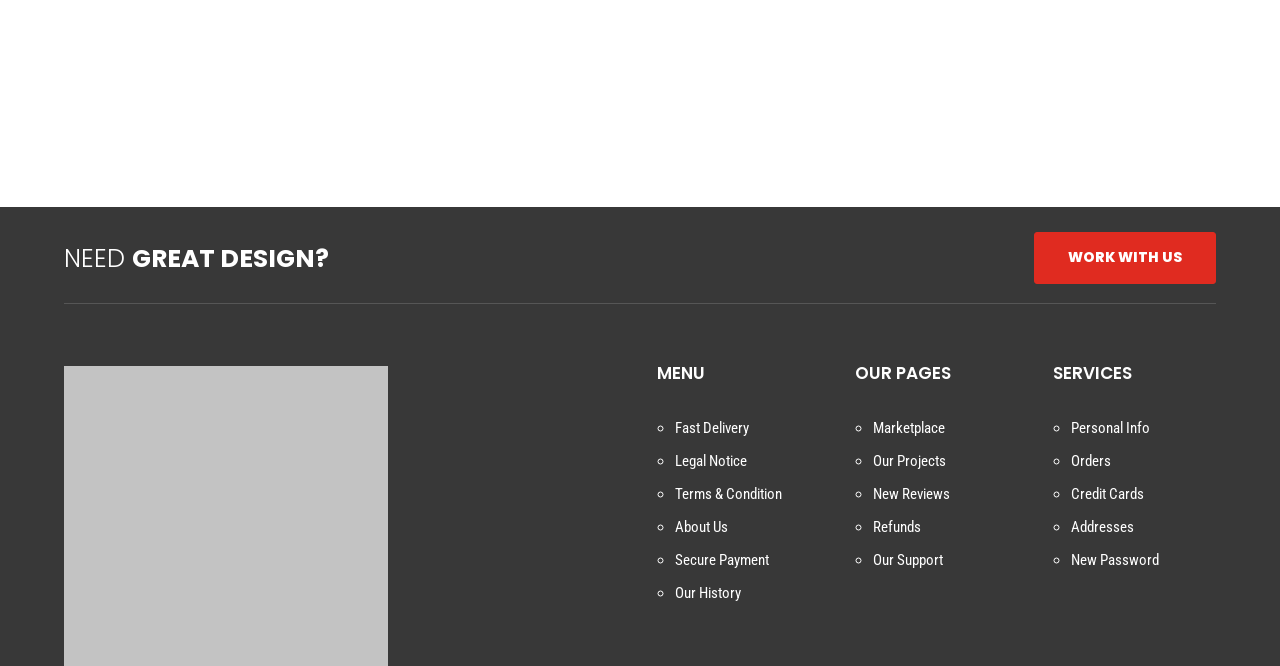Respond with a single word or phrase to the following question: How many menu items are there?

12